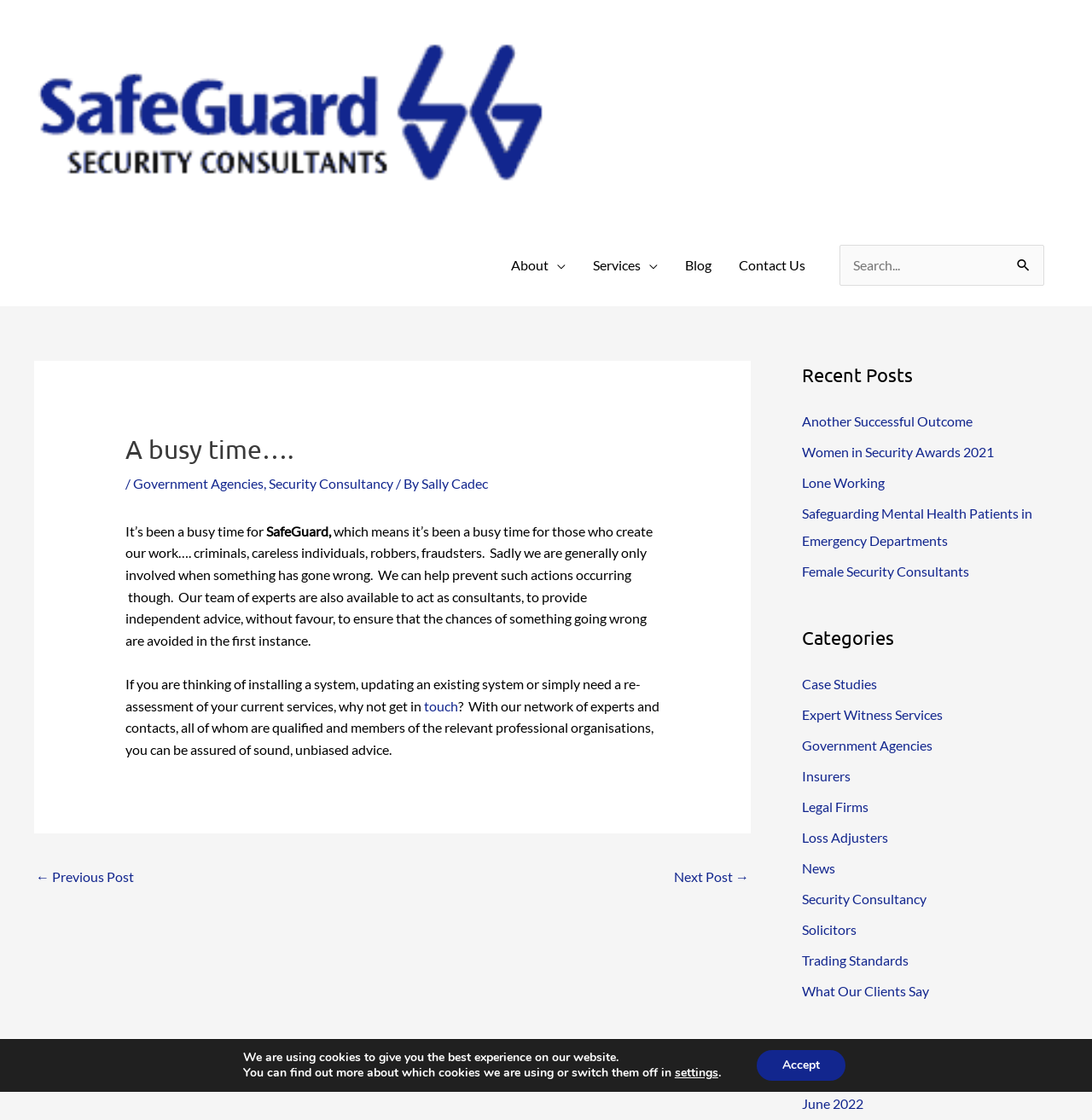Give a detailed account of the webpage's layout and content.

The webpage is about Safeguard Security Consultants Limited, a security consultancy firm. At the top, there is a logo and a navigation menu with links to "About", "Services", "Blog", and "Contact Us". On the right side of the navigation menu, there is a search bar with a search button.

Below the navigation menu, there is a main content area with an article about the company. The article has a heading "A busy time…" and describes the company's services, mentioning that they are involved when something has gone wrong and can help prevent such actions from occurring. The article also mentions that the company's team of experts can provide independent advice.

On the right side of the main content area, there are two complementary sections. The first section has a heading "Recent Posts" and lists several recent blog posts with links to each post. The second section has a heading "Categories" and lists several categories with links to each category.

At the bottom of the page, there is a post navigation section with links to the previous and next posts. There is also a GDPR cookie banner with a message about using cookies and buttons to accept or settings to customize cookie settings.

Overall, the webpage provides information about Safeguard Security Consultants Limited and its services, with links to recent blog posts and categories.